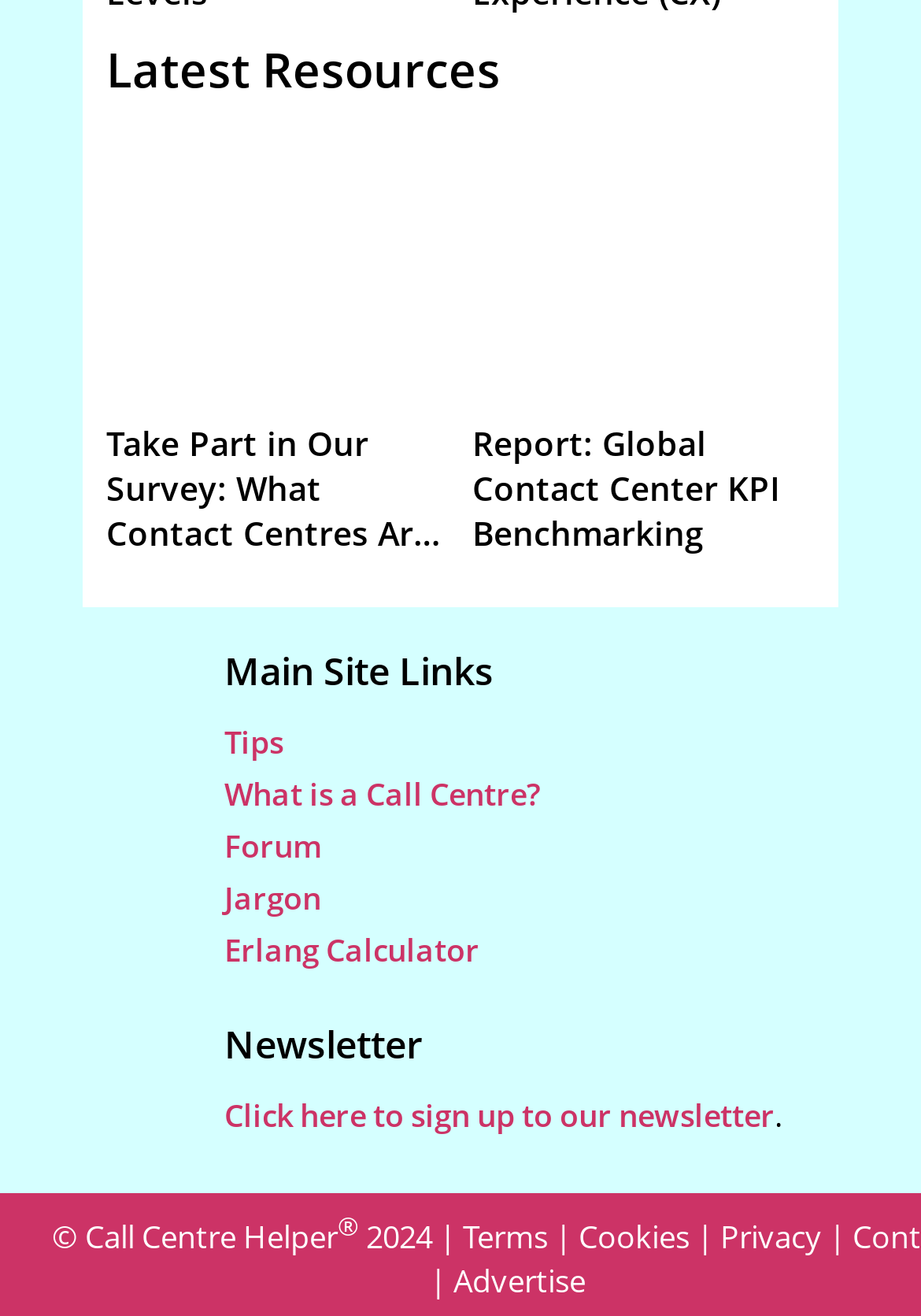Predict the bounding box of the UI element that fits this description: "Jargon".

[0.244, 0.667, 0.349, 0.699]